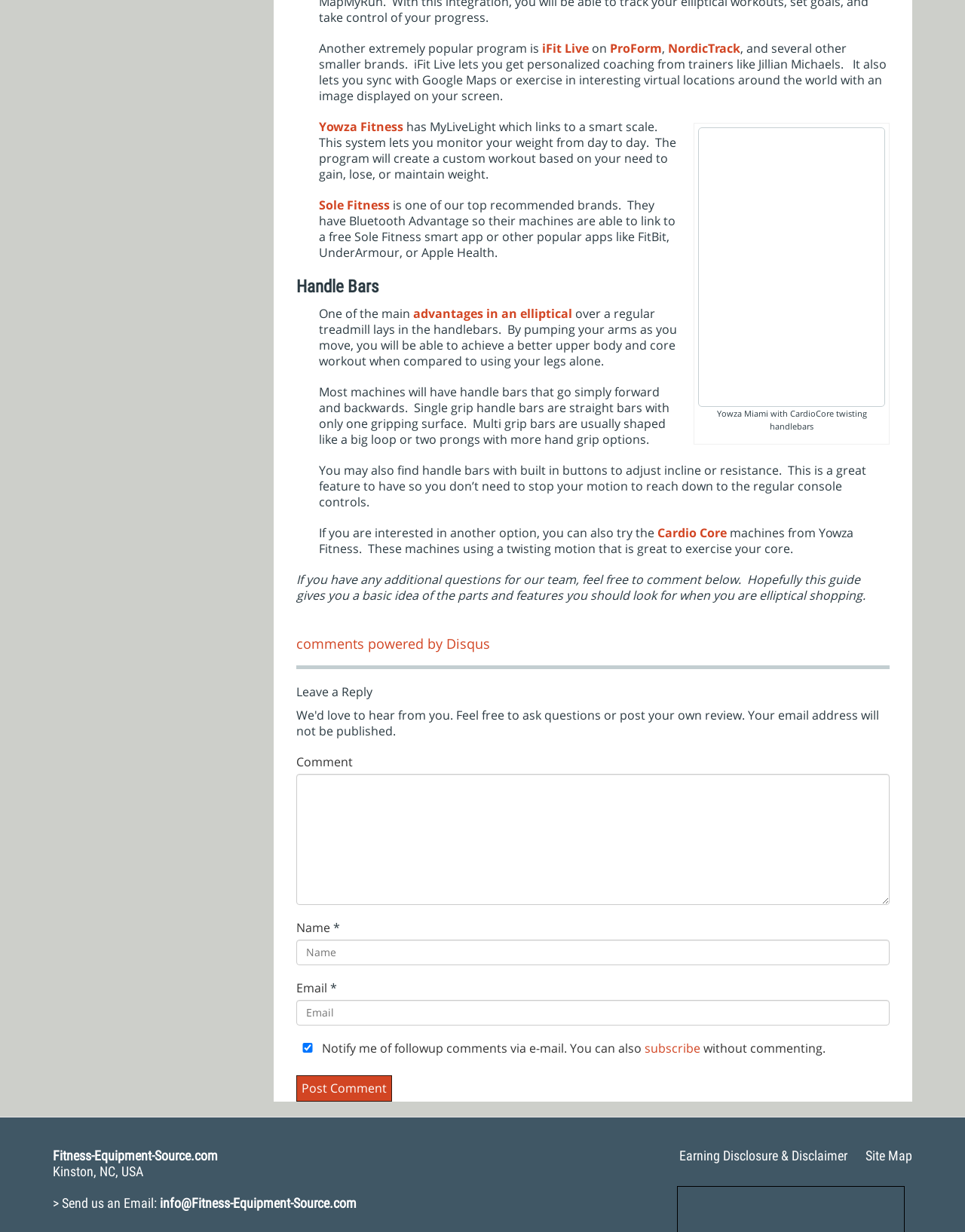Answer the following query concisely with a single word or phrase:
What is the purpose of the Sole Fitness smart app?

Link to a free app